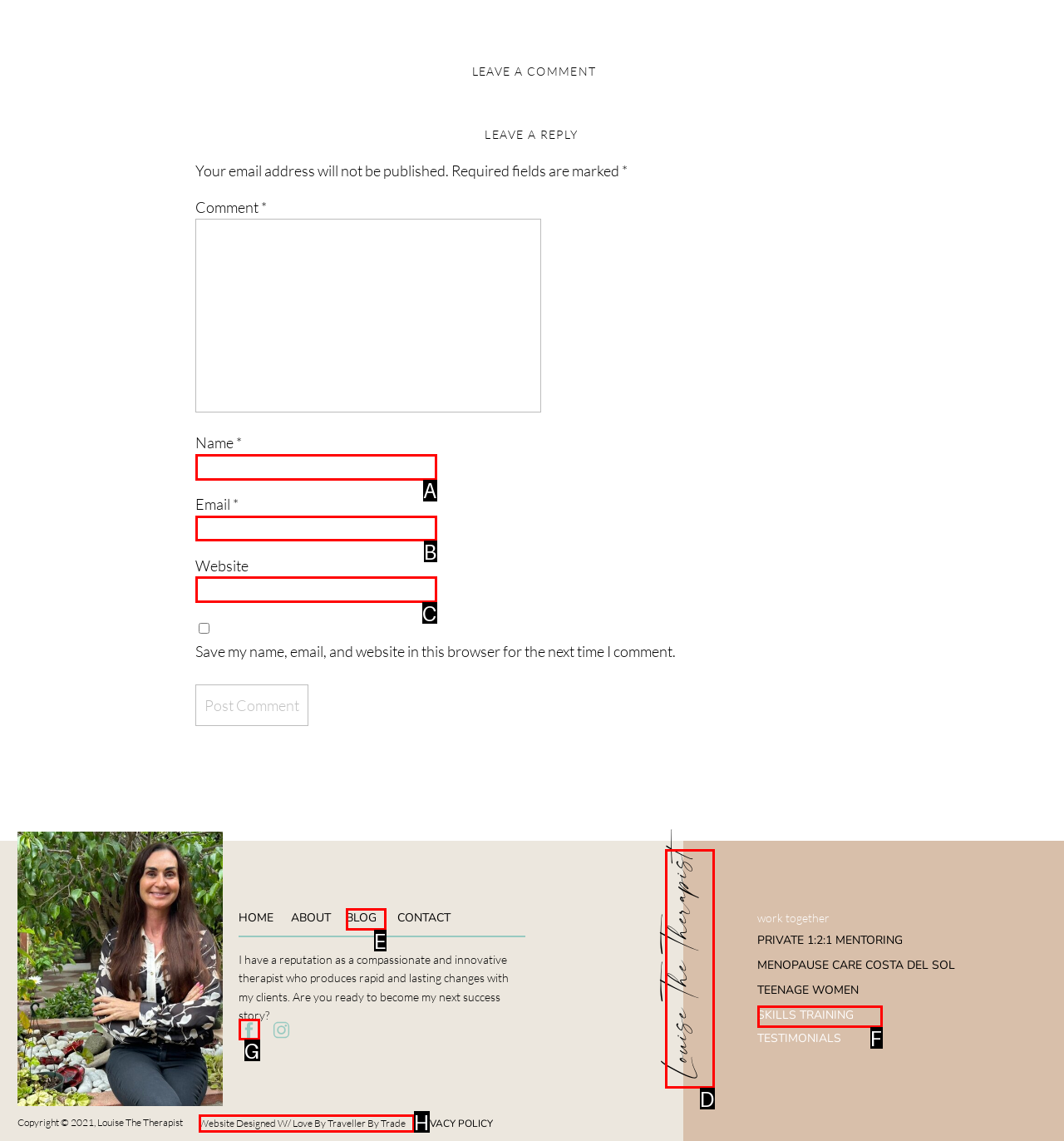Using the given description: parent_node: Email * aria-describedby="email-notes" name="email", identify the HTML element that corresponds best. Answer with the letter of the correct option from the available choices.

B